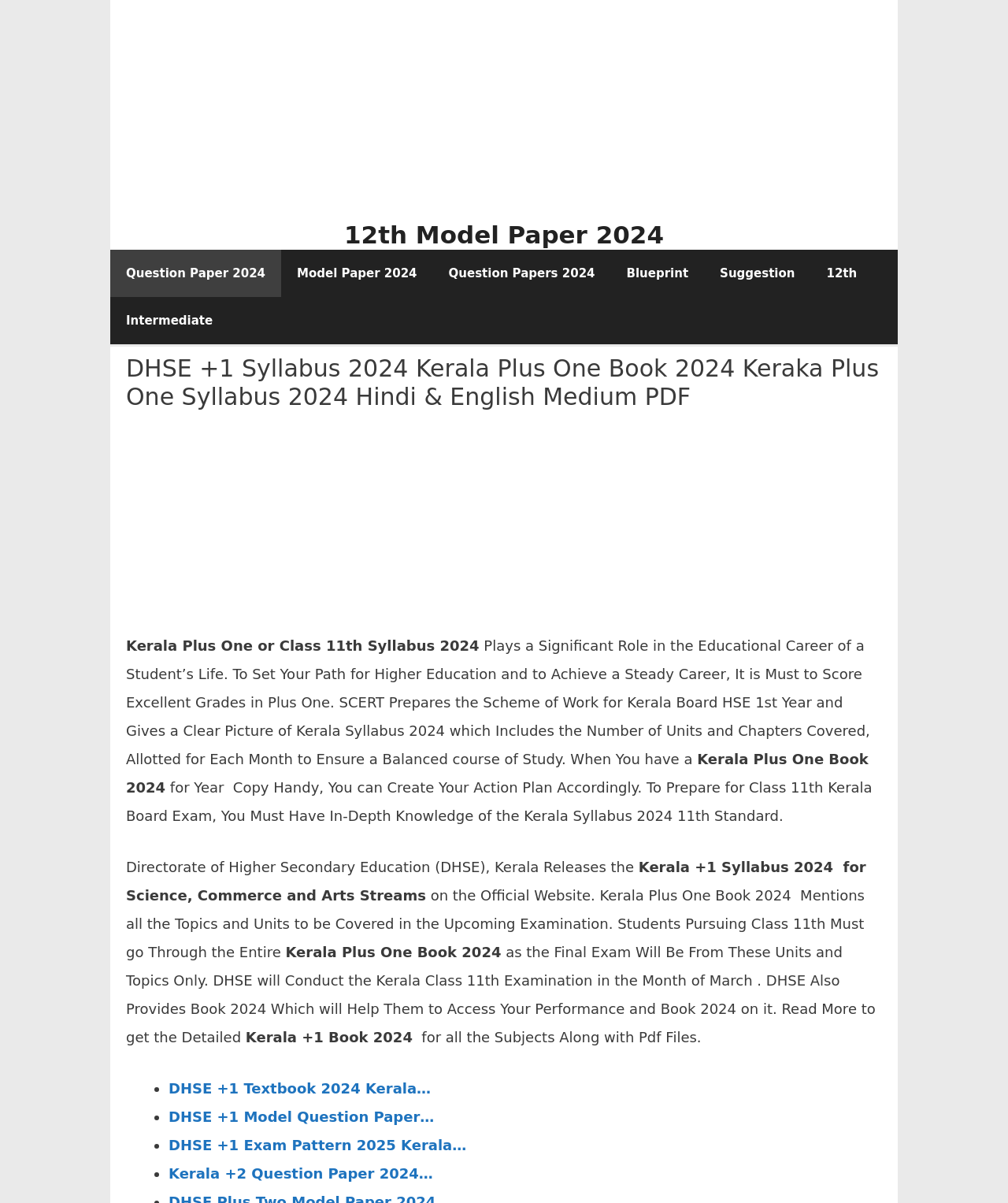Find the bounding box coordinates for the area that should be clicked to accomplish the instruction: "Click on the '12th Model Paper 2024' link".

[0.341, 0.183, 0.659, 0.207]